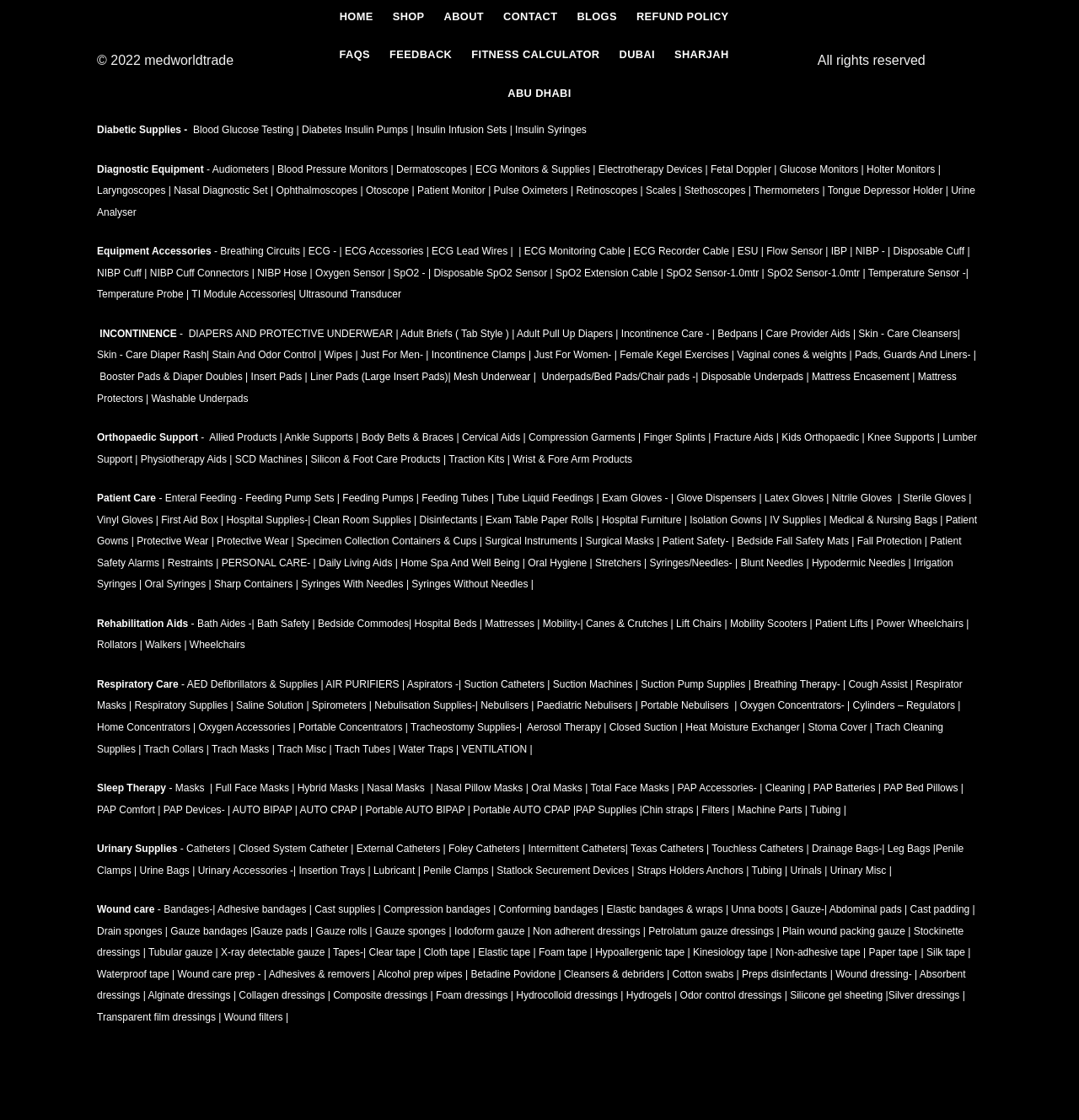Highlight the bounding box of the UI element that corresponds to this description: "Body Belts & Braces".

[0.335, 0.385, 0.42, 0.396]